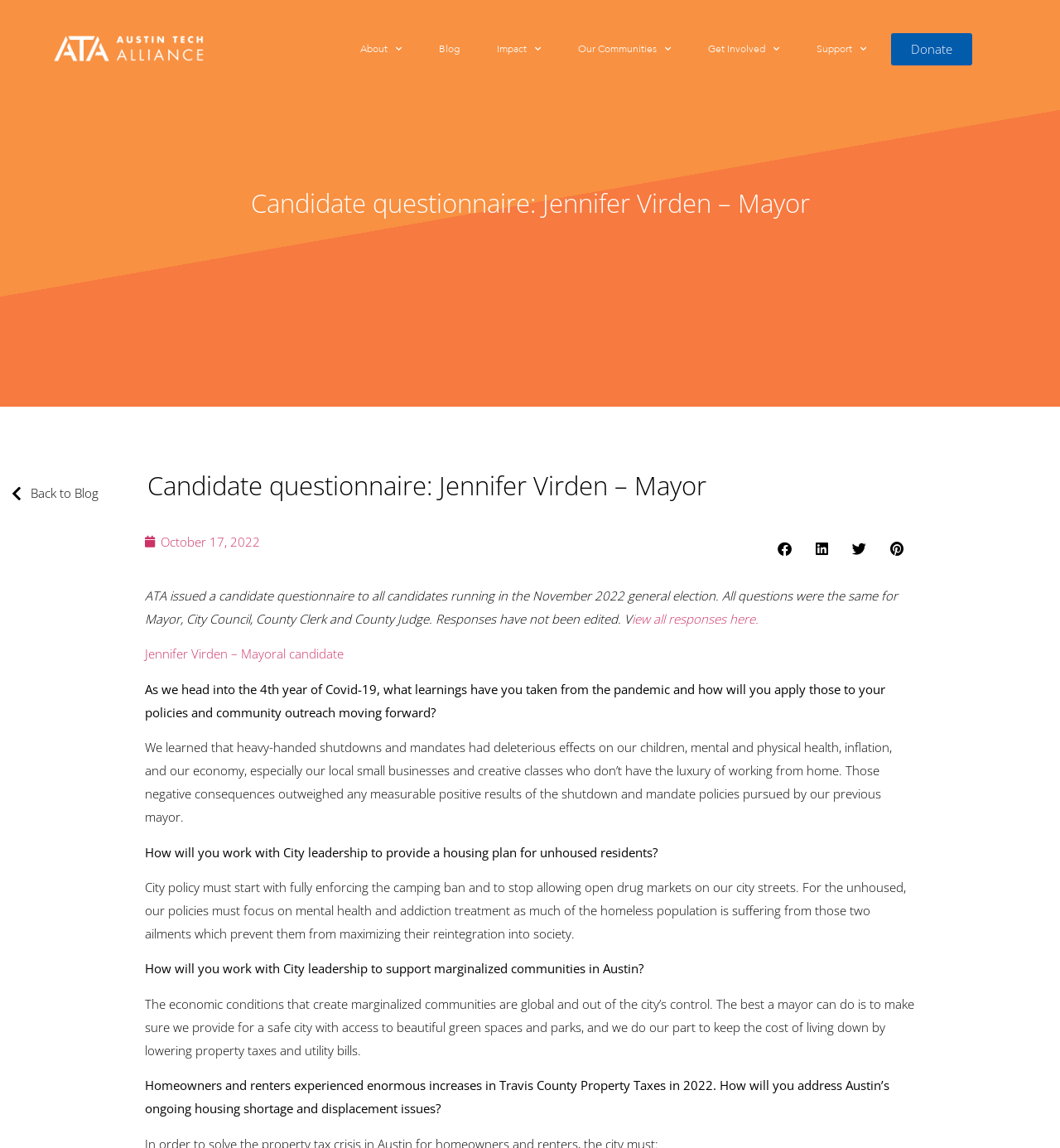Give the bounding box coordinates for this UI element: "Home". The coordinates should be four float numbers between 0 and 1, arranged as [left, top, right, bottom].

None